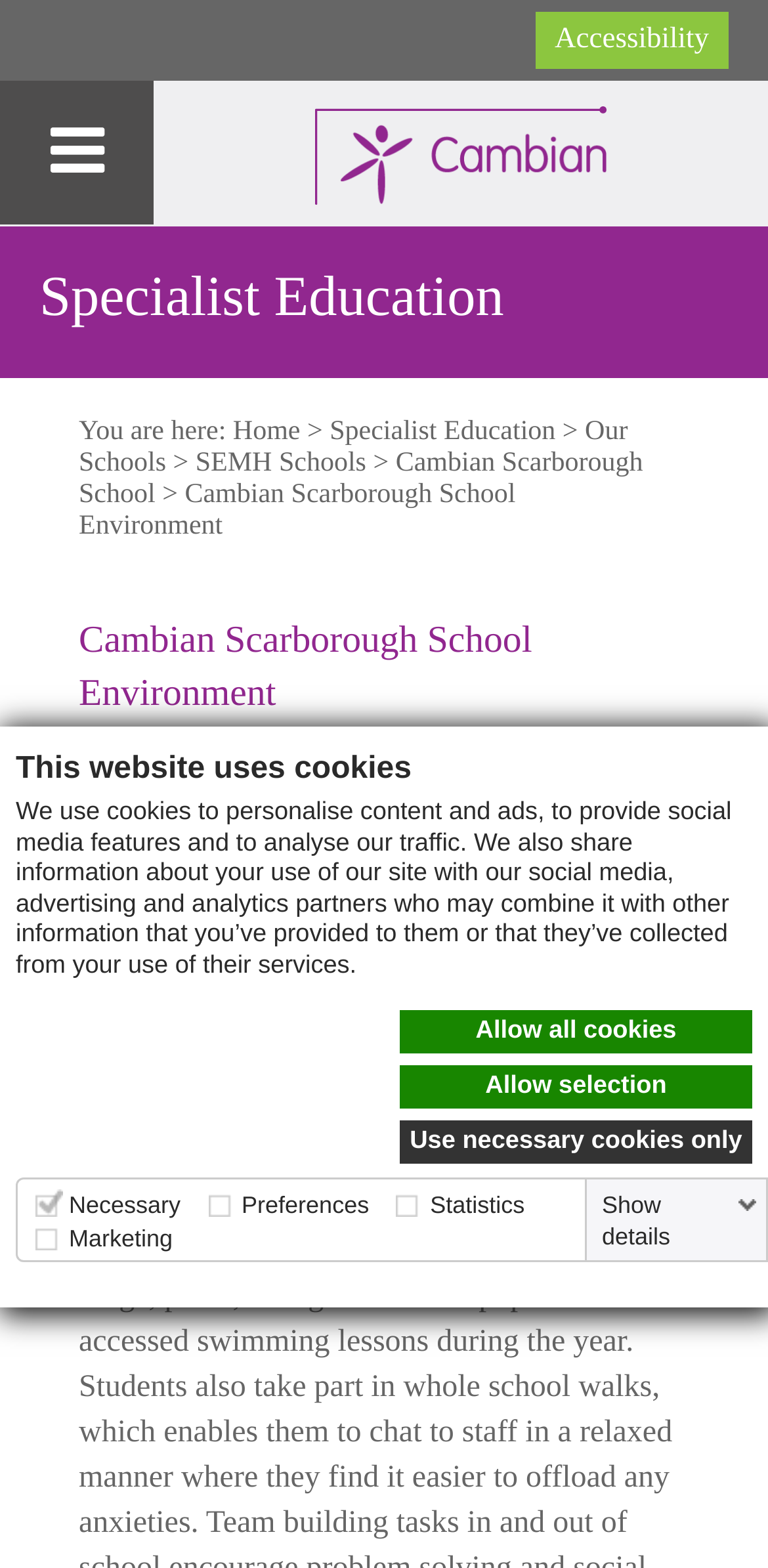Given the description Show details, predict the bounding box coordinates of the UI element. Ensure the coordinates are in the format (top-left x, top-left y, bottom-right x, bottom-right y) and all values are between 0 and 1.

[0.773, 0.758, 0.997, 0.798]